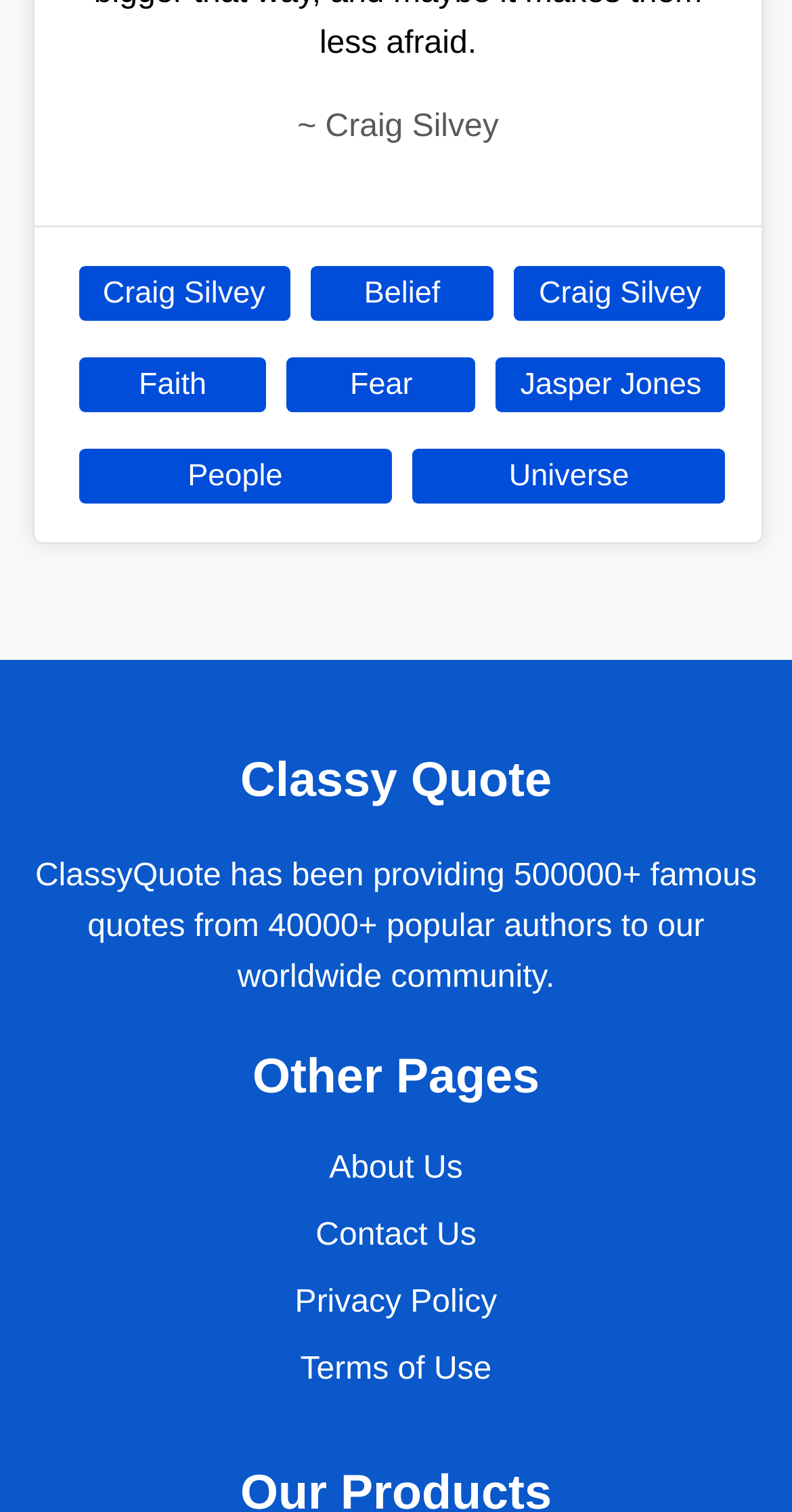Based on the element description "Faith", predict the bounding box coordinates of the UI element.

[0.099, 0.236, 0.337, 0.273]